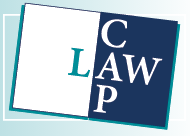What is the press known for?
Provide an in-depth and detailed answer to the question.

The logo is associated with Carolina Academic Press, which is known for its publications in law and legal education, indicating the press's focus on academic rigor and quality in the field of law.